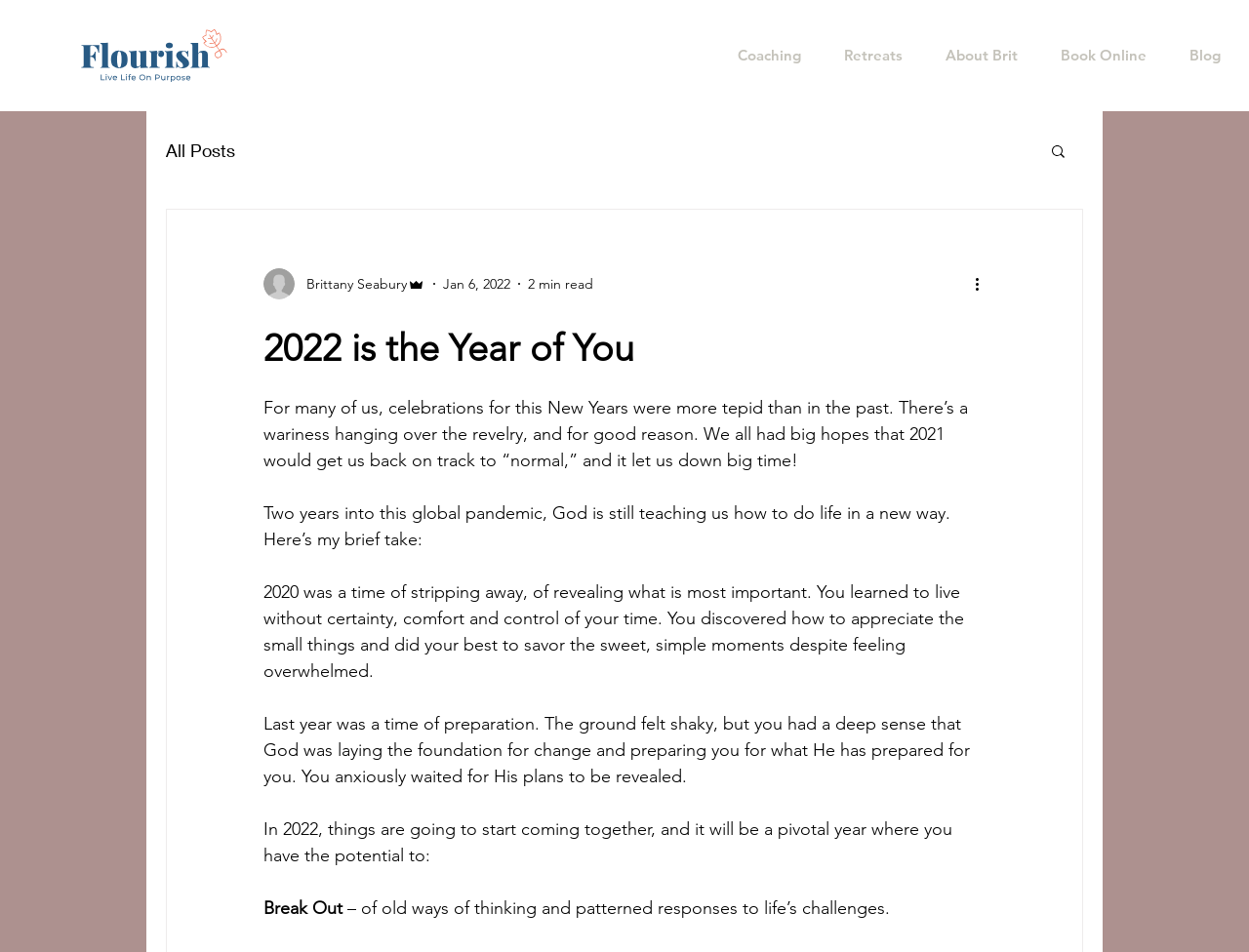What is the author's name?
Please use the image to provide a one-word or short phrase answer.

Brittany Seabury